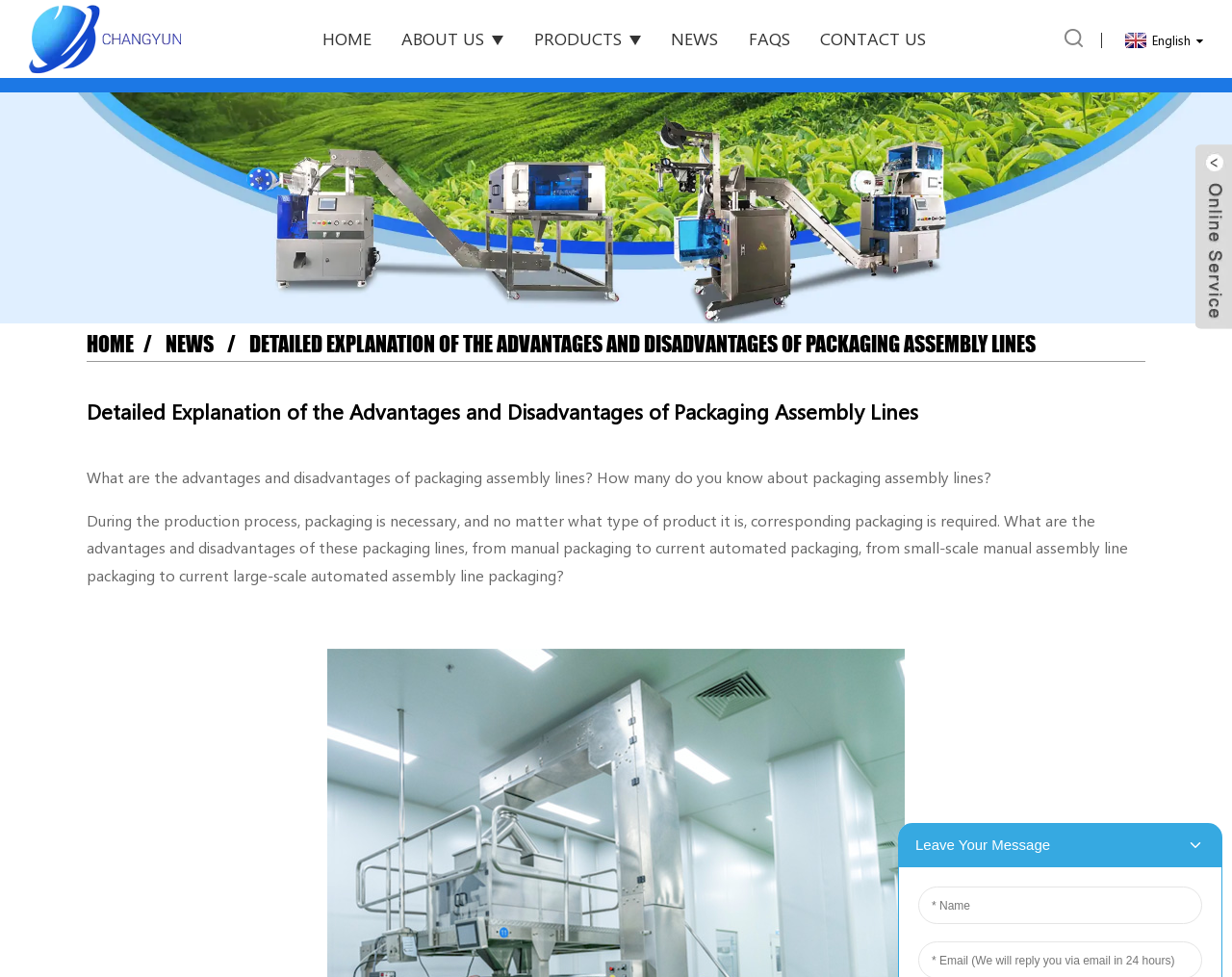Identify the bounding box coordinates of the clickable section necessary to follow the following instruction: "Visit WTR". The coordinates should be presented as four float numbers from 0 to 1, i.e., [left, top, right, bottom].

None